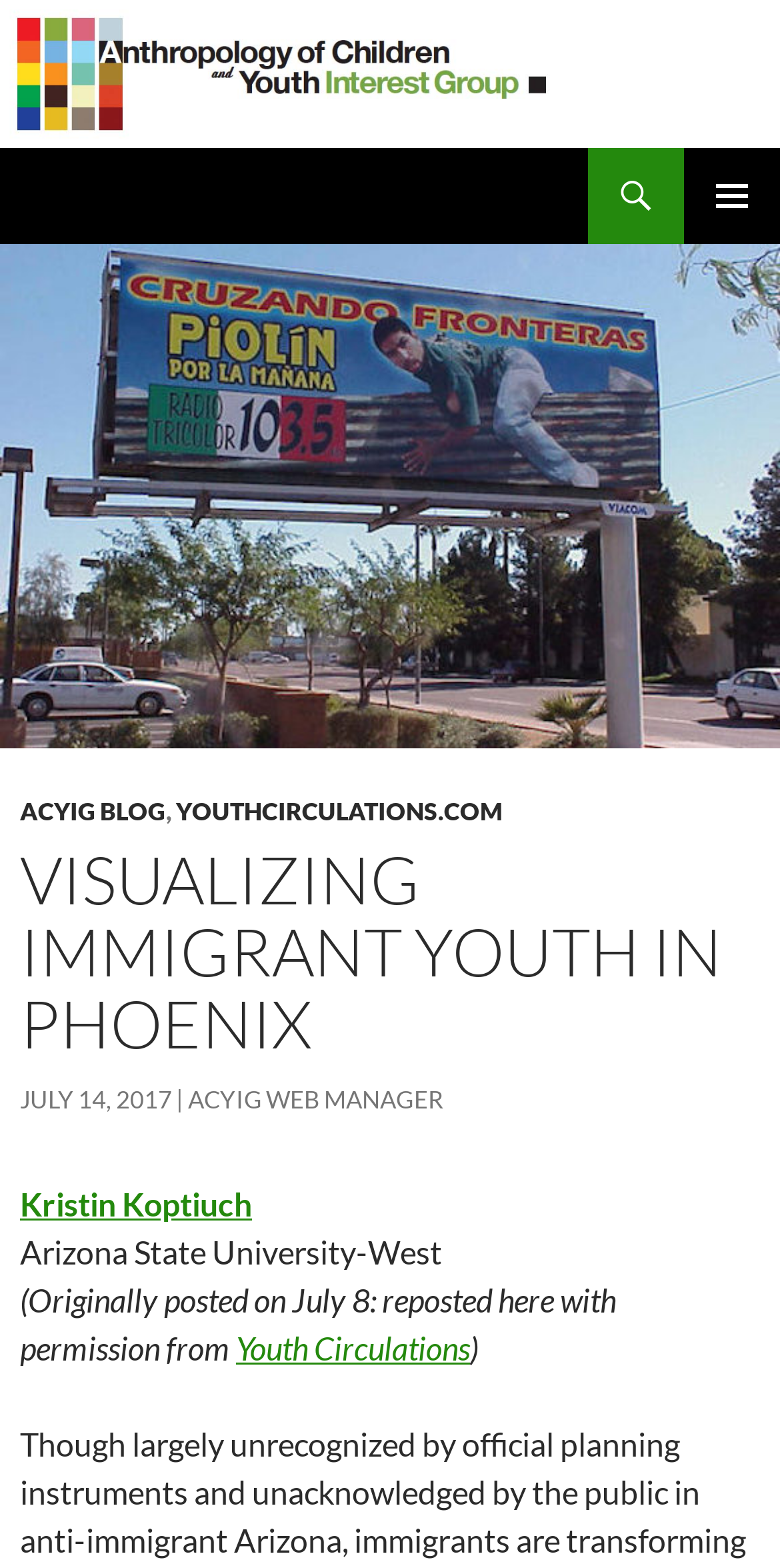How many links are there in the primary menu?
Examine the image and provide an in-depth answer to the question.

The primary menu button is located at the top-right corner of the webpage, but it is not expanded, so we cannot determine the number of links it contains.